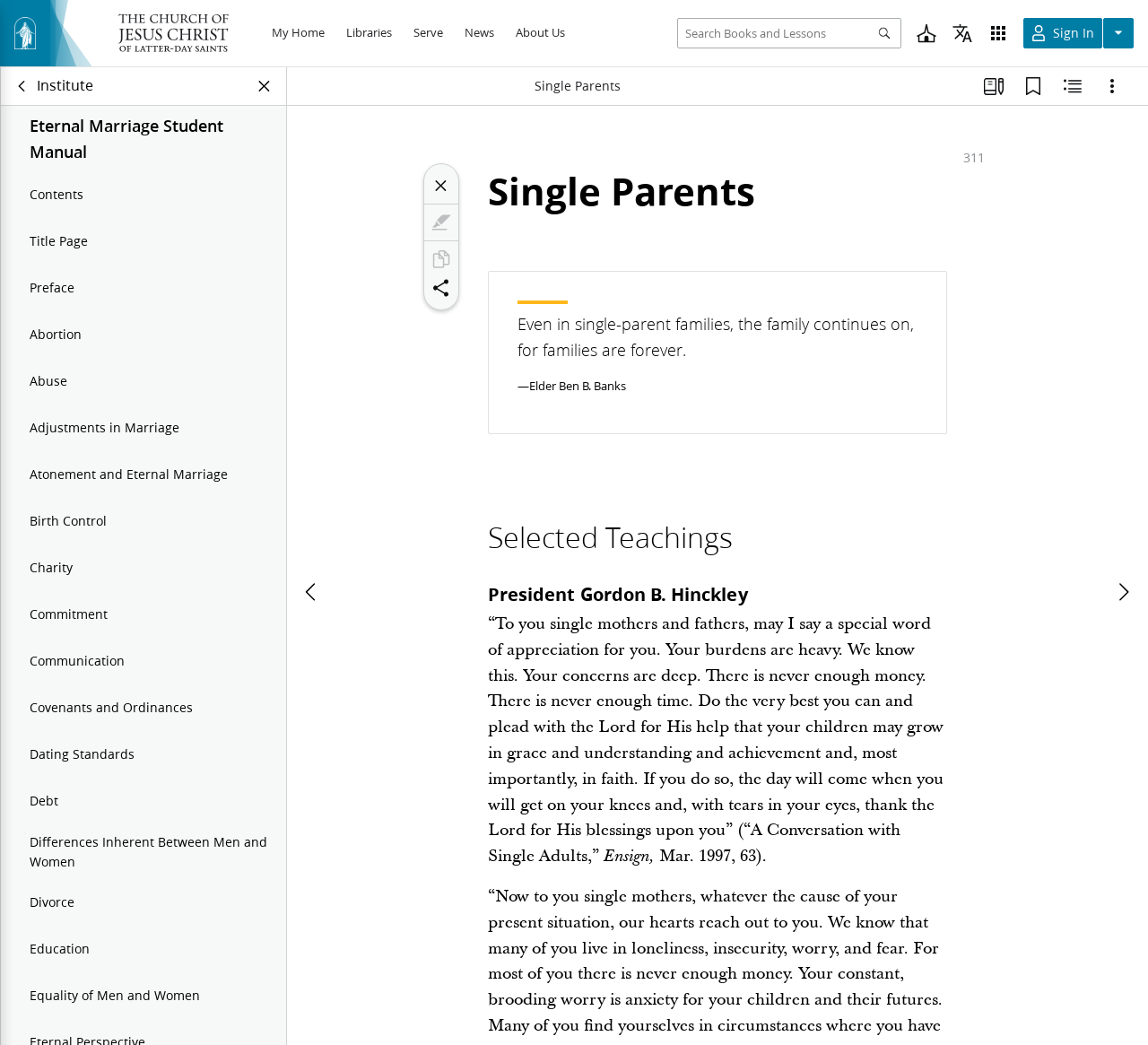From the given element description: "Equality of Men and Women", find the bounding box for the UI element. Provide the coordinates as four float numbers between 0 and 1, in the order [left, top, right, bottom].

[0.001, 0.931, 0.249, 0.975]